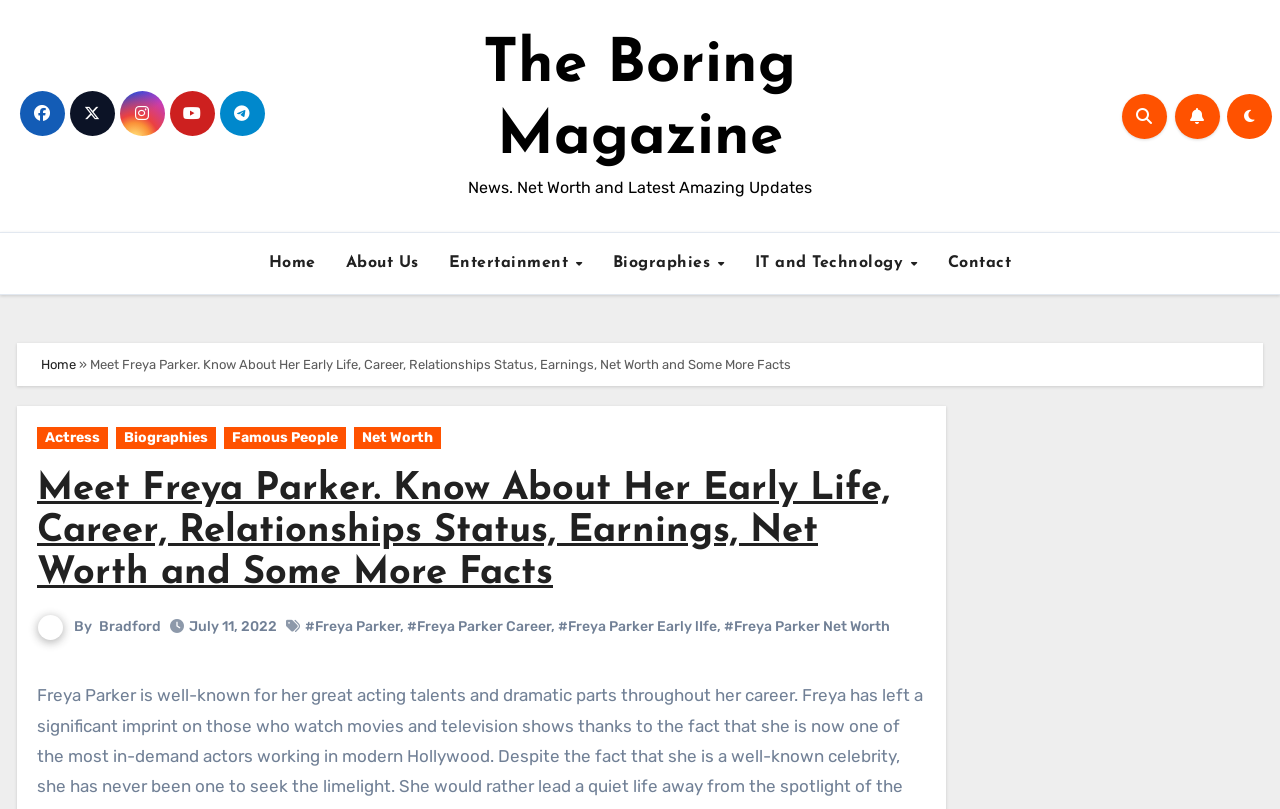Determine the bounding box coordinates of the clickable element to complete this instruction: "Read about Freya Parker's Early Life". Provide the coordinates in the format of four float numbers between 0 and 1, [left, top, right, bottom].

[0.436, 0.764, 0.56, 0.785]